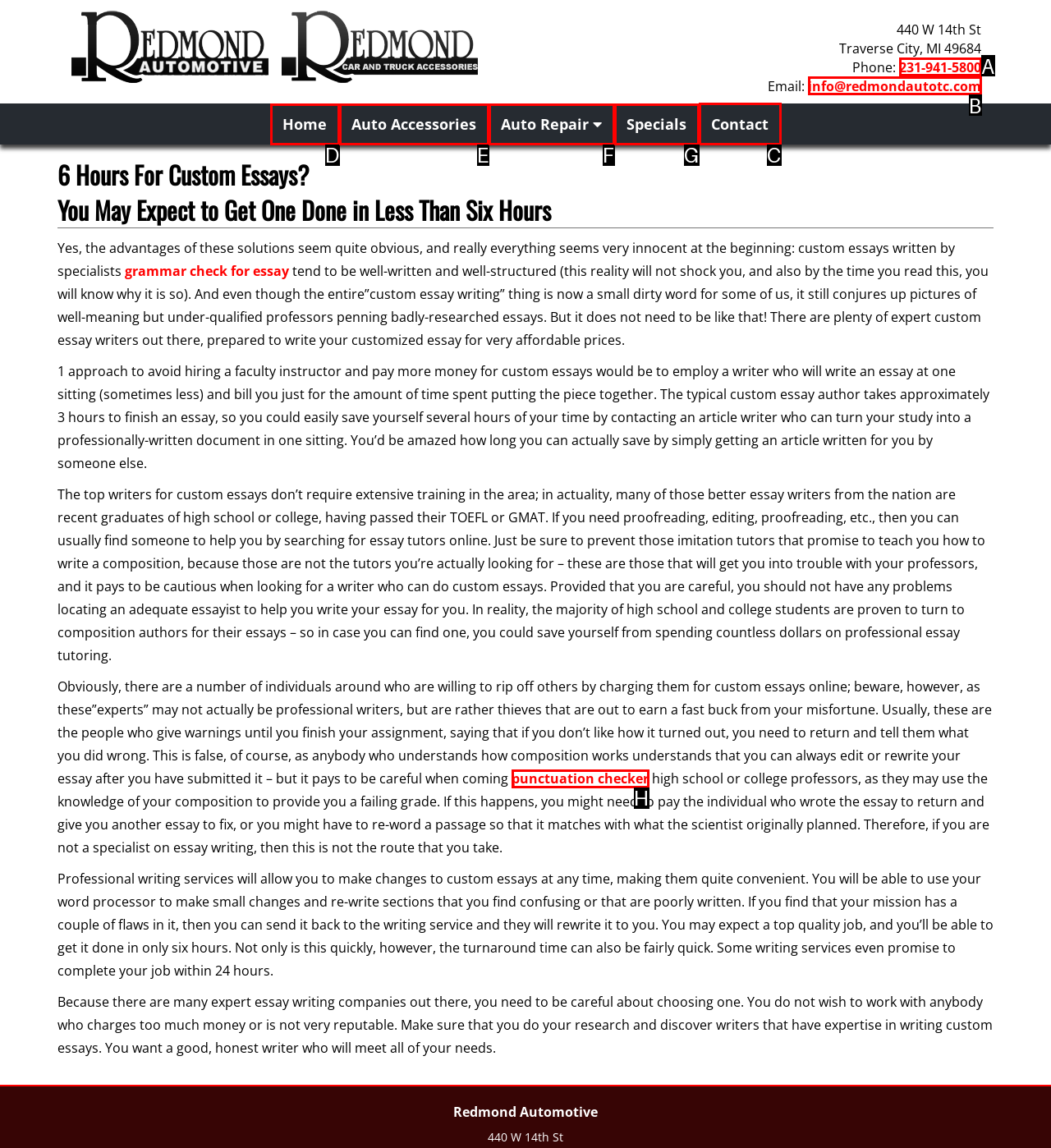Point out the option that needs to be clicked to fulfill the following instruction: Click the 'Contact' link
Answer with the letter of the appropriate choice from the listed options.

C